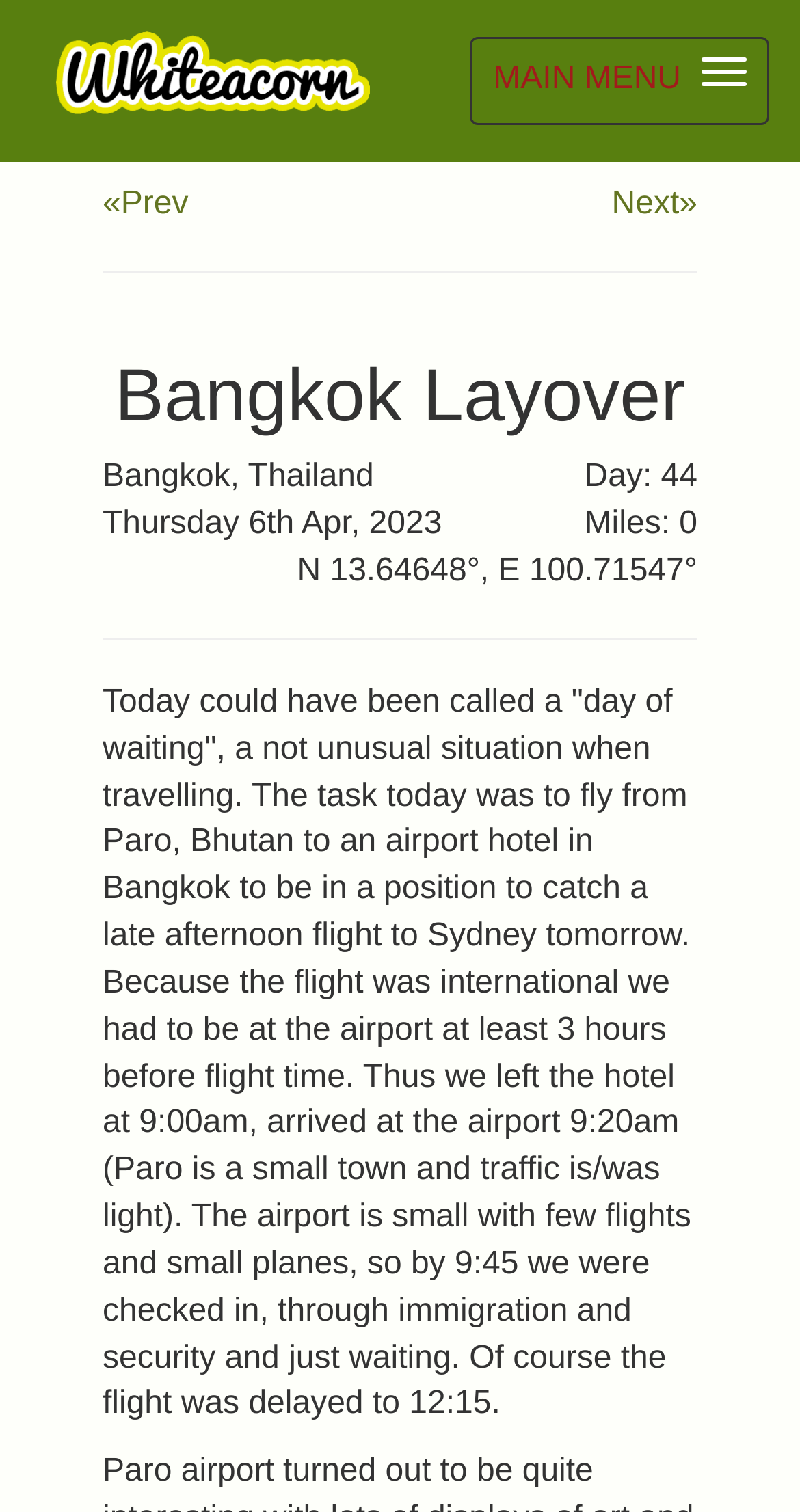Please provide a short answer using a single word or phrase for the question:
What is the current mode of transportation?

Flight